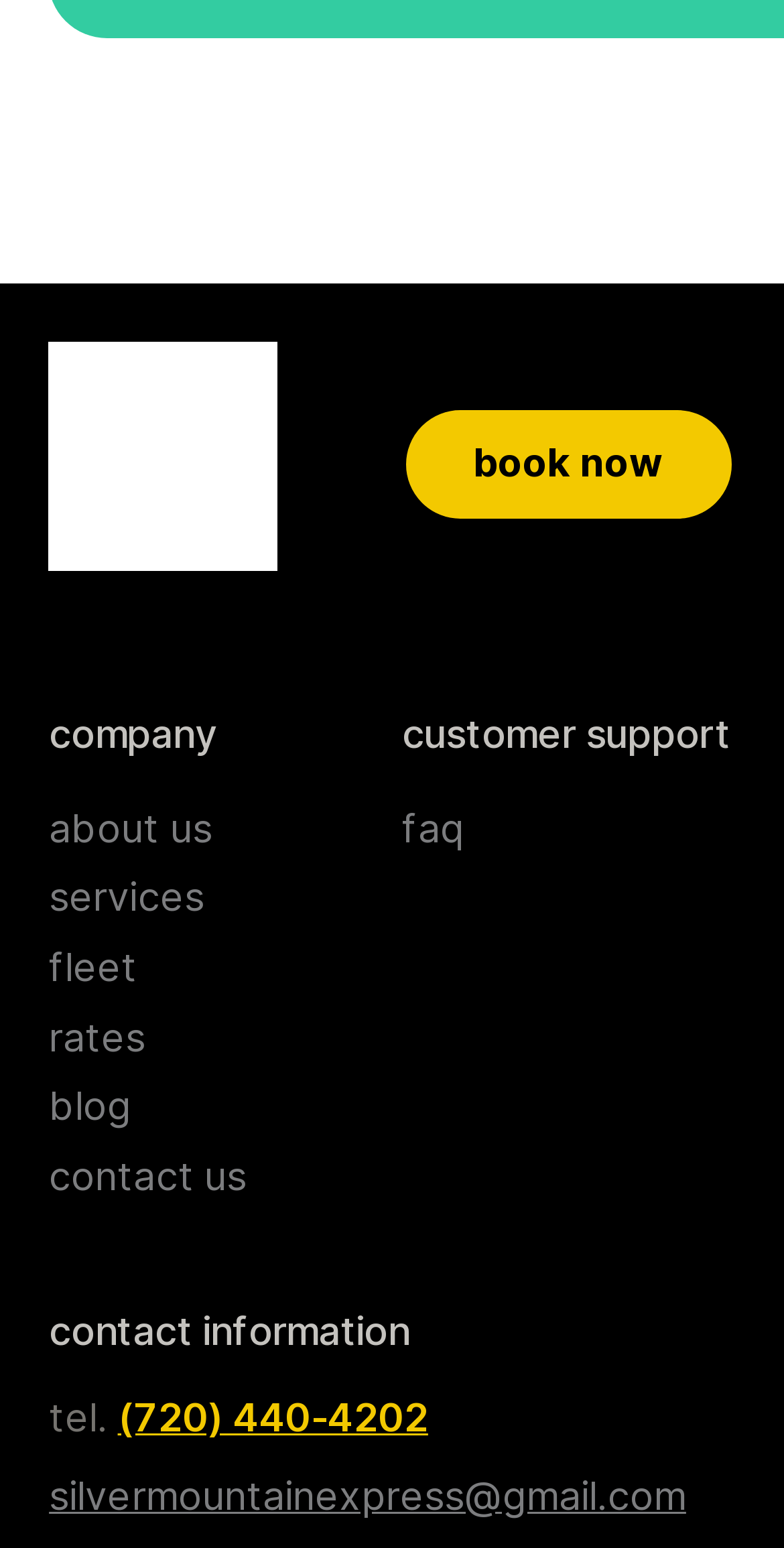Highlight the bounding box coordinates of the region I should click on to meet the following instruction: "go to contact us".

[0.062, 0.744, 0.315, 0.775]